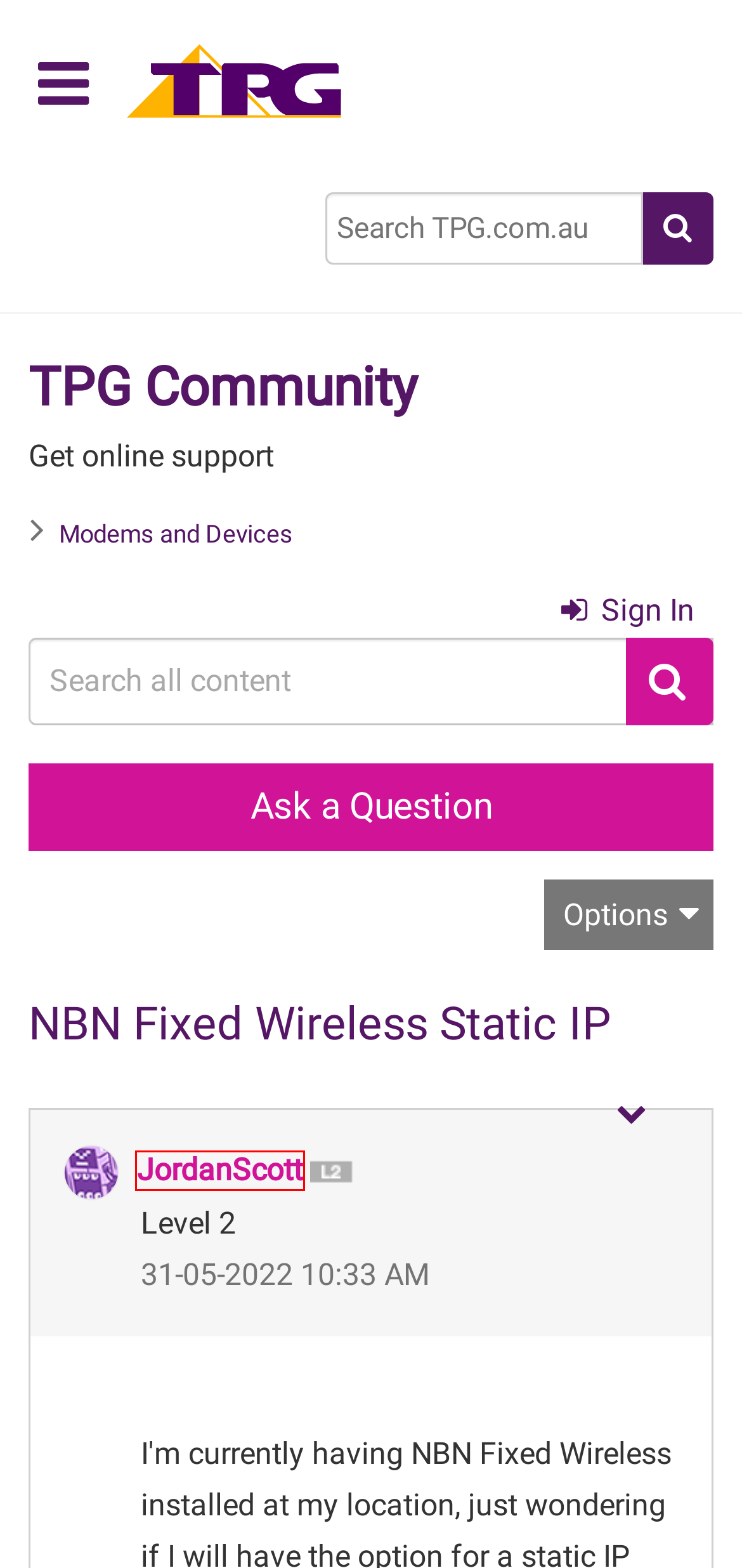View the screenshot of the webpage containing a red bounding box around a UI element. Select the most fitting webpage description for the new page shown after the element in the red bounding box is clicked. Here are the candidates:
A. nbn®, Internet & Mobile Service Provider | TPG
B. About Aubrey - TPG Community
C. Awards | TPG website
D. Sign In to TPG Community - TPG Community
E. About JordanScott - TPG Community
F. TPG Service Description and Terms & Conditions
G. 5G Home Broadband Internet Plans | TPG
H. About david64 - TPG Community

E